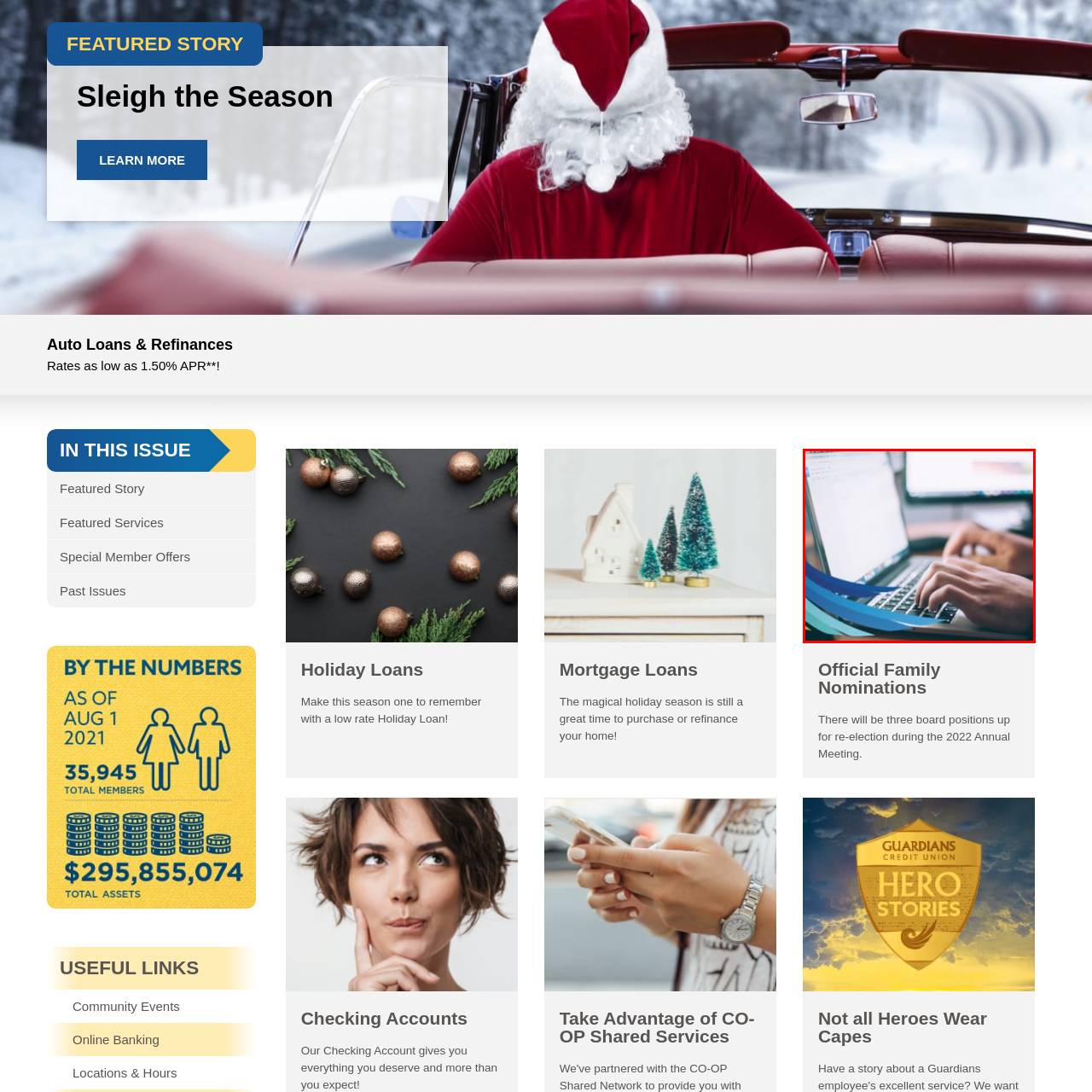What is the theme of the image?  
Analyze the image surrounded by the red box and deliver a detailed answer based on the visual elements depicted in the image.

The image conveys the theme of participation and communication in official matters, as suggested by the caption about 'Official Family Nominations'. The person typing on the laptop is likely working on a document or preparing for a meeting, highlighting the importance of communication in official processes.